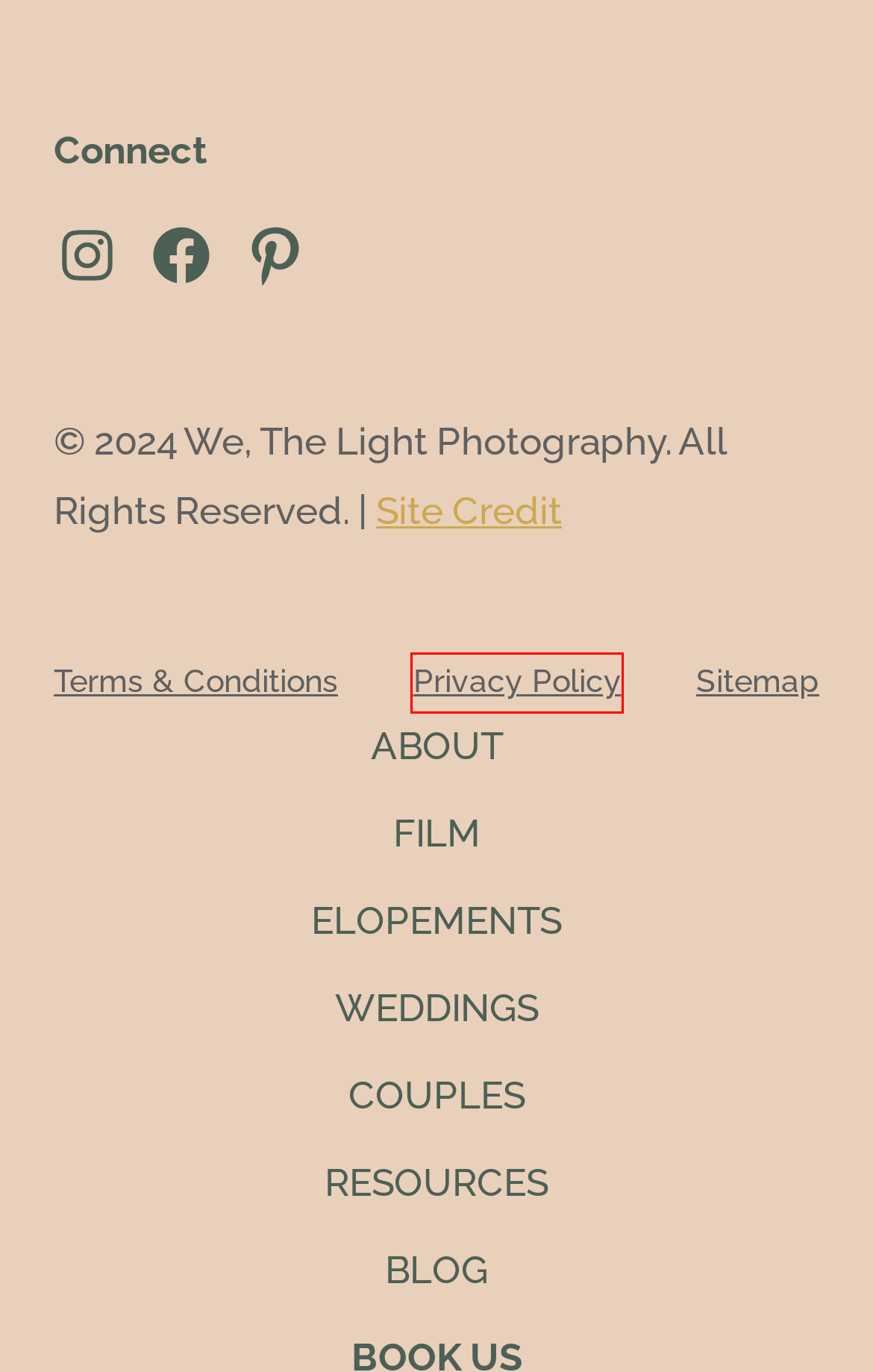You are given a screenshot of a webpage with a red rectangle bounding box around an element. Choose the best webpage description that matches the page after clicking the element in the bounding box. Here are the candidates:
A. Colorado Wedding Photographer – We, The Light Photography
B. About Larissa and Bailey – We, The Light Photography
C. Resources Archives – We, The Light Photography
D. Sitemap
E. Privacy Policy
F. Colorado Elopement Photographers – We, The Light Photography
G. Terms & Conditions
H. Site Credit

E